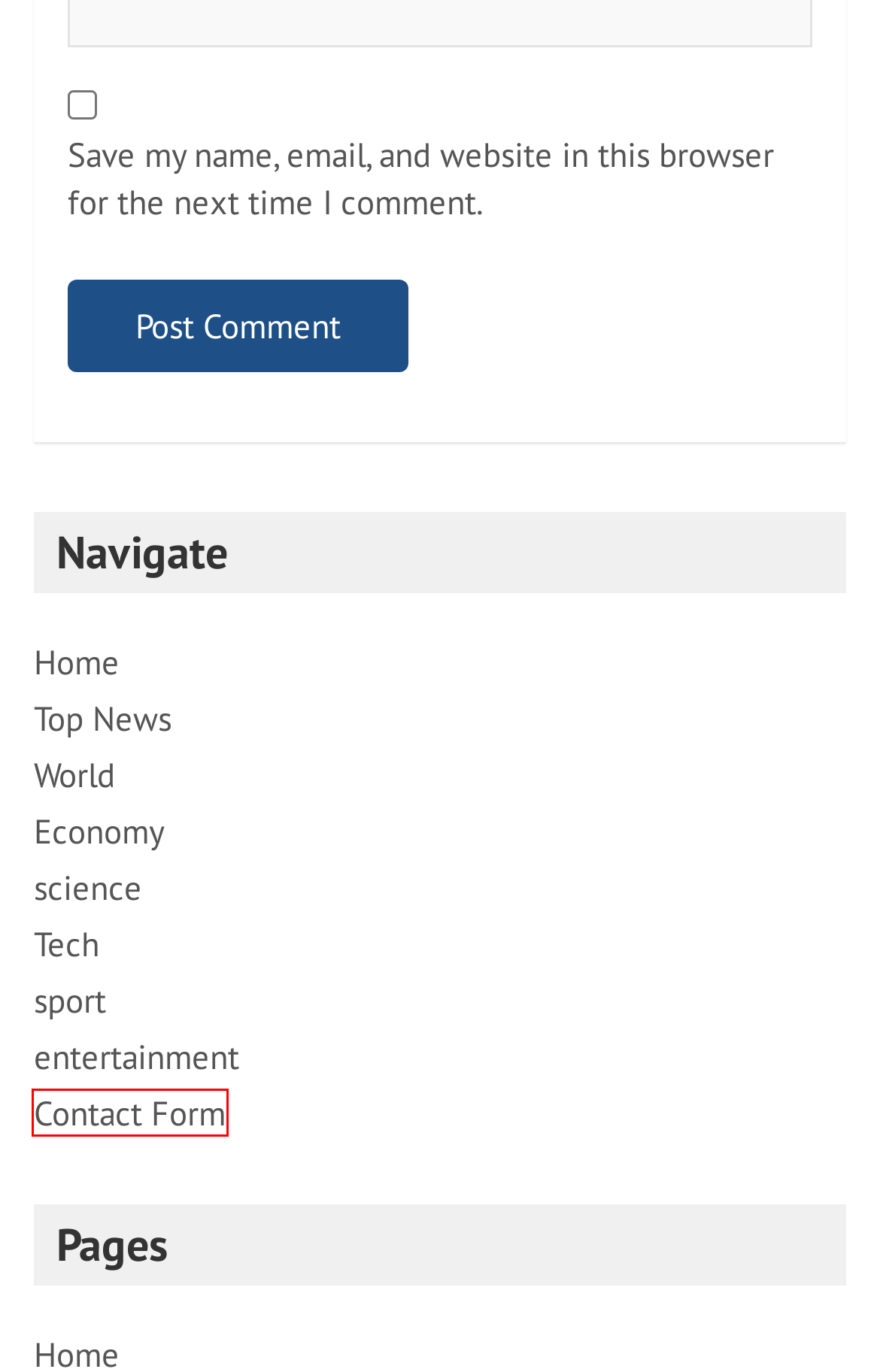Review the screenshot of a webpage which includes a red bounding box around an element. Select the description that best fits the new webpage once the element in the bounding box is clicked. Here are the candidates:
A. Tech
B. Top News
C. Economy
D. World
E. Contact Form
F. BEAM Media
G. science
H. entertainment

E